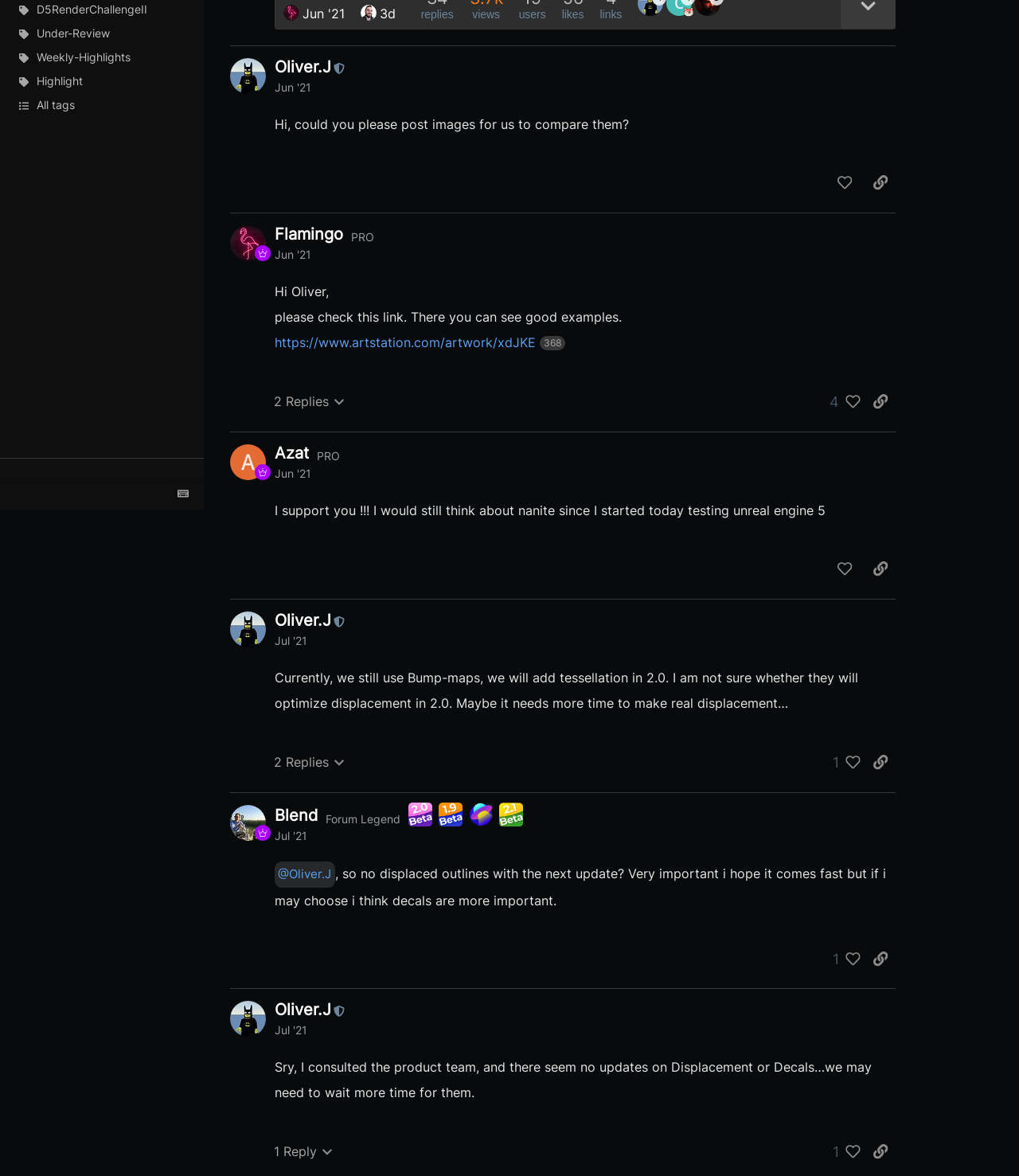Using the description: "Oliver.J", identify the bounding box of the corresponding UI element in the screenshot.

[0.27, 0.047, 0.325, 0.066]